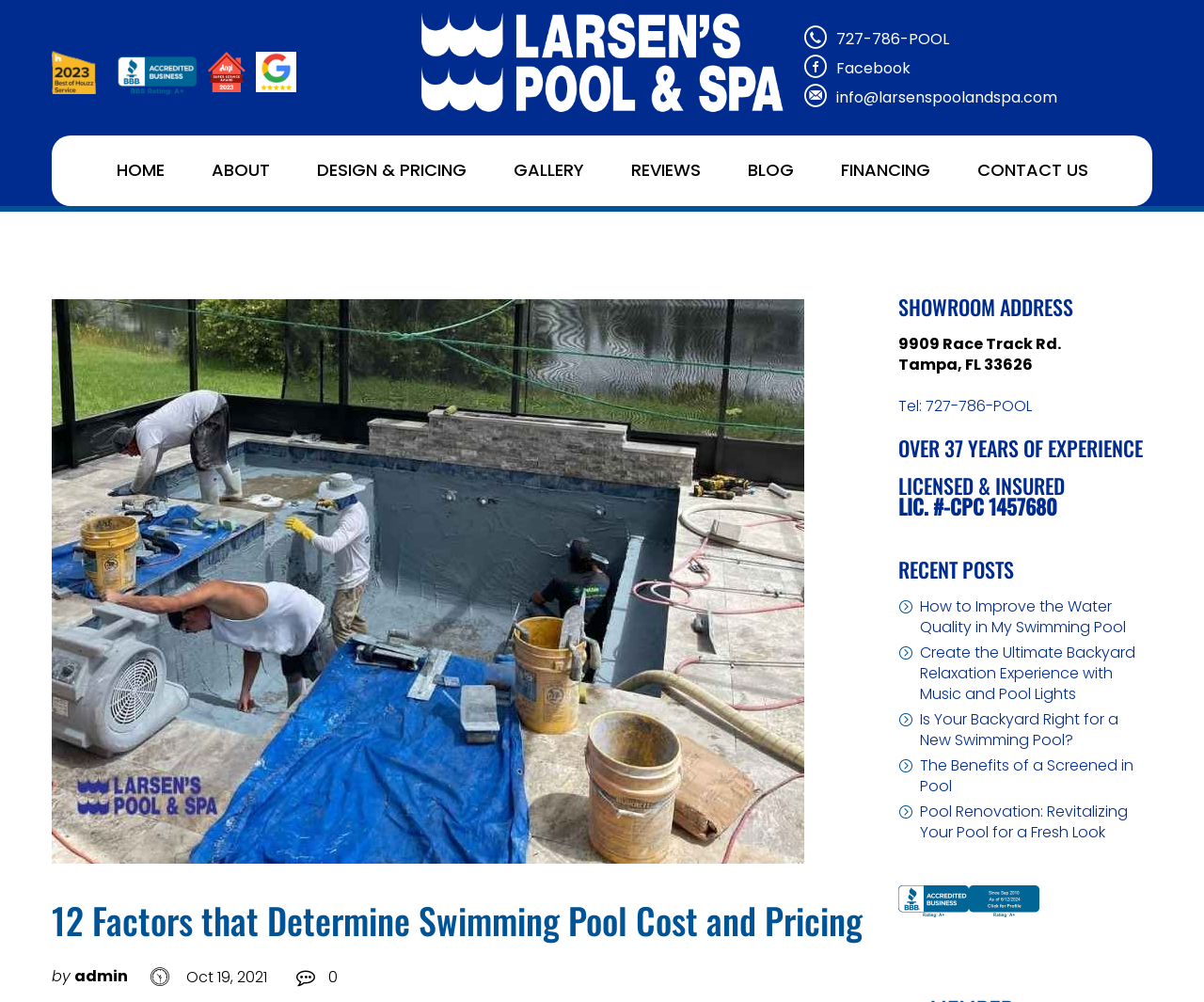Answer the question with a single word or phrase: 
What is the topic of the recent post 'How to Improve the Water Quality in My Swimming Pool'?

Swimming pool water quality